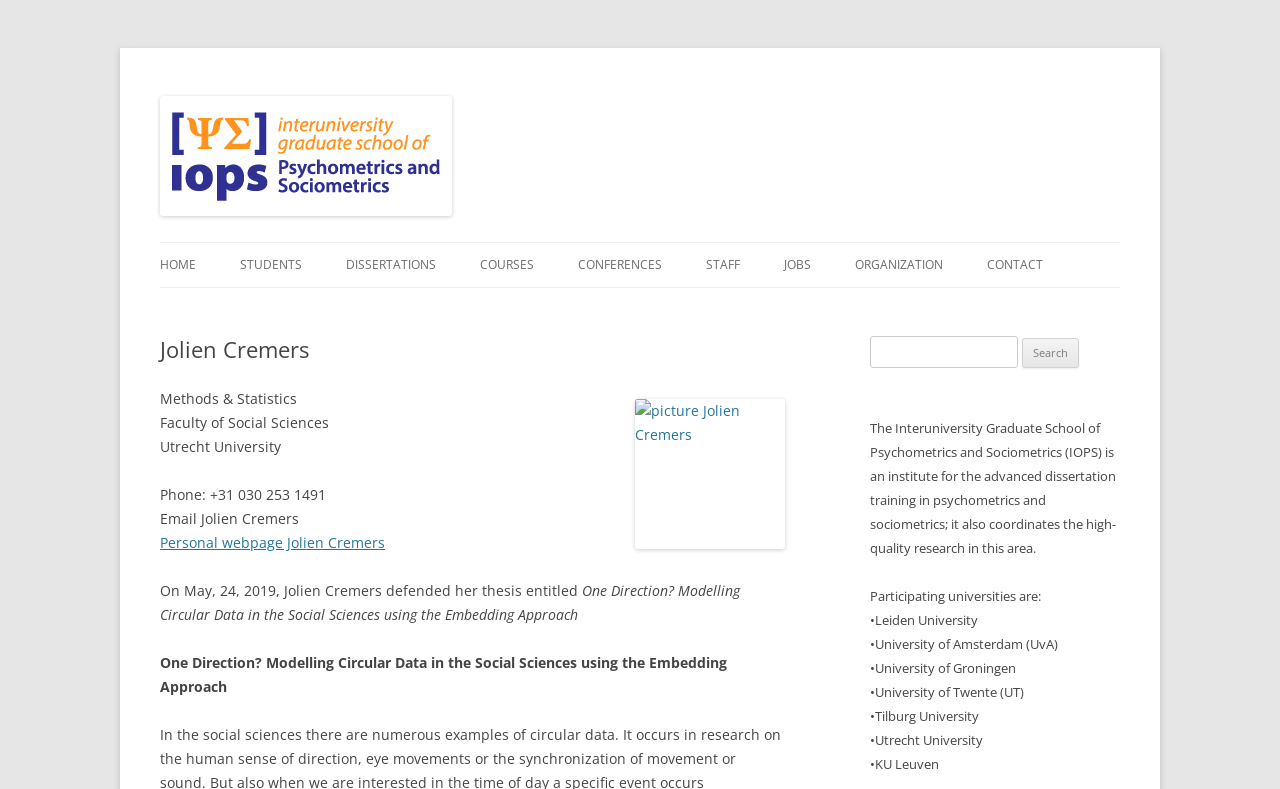Extract the bounding box coordinates for the UI element described as: "Requirements IOPS Certificate".

[0.188, 0.55, 0.344, 0.602]